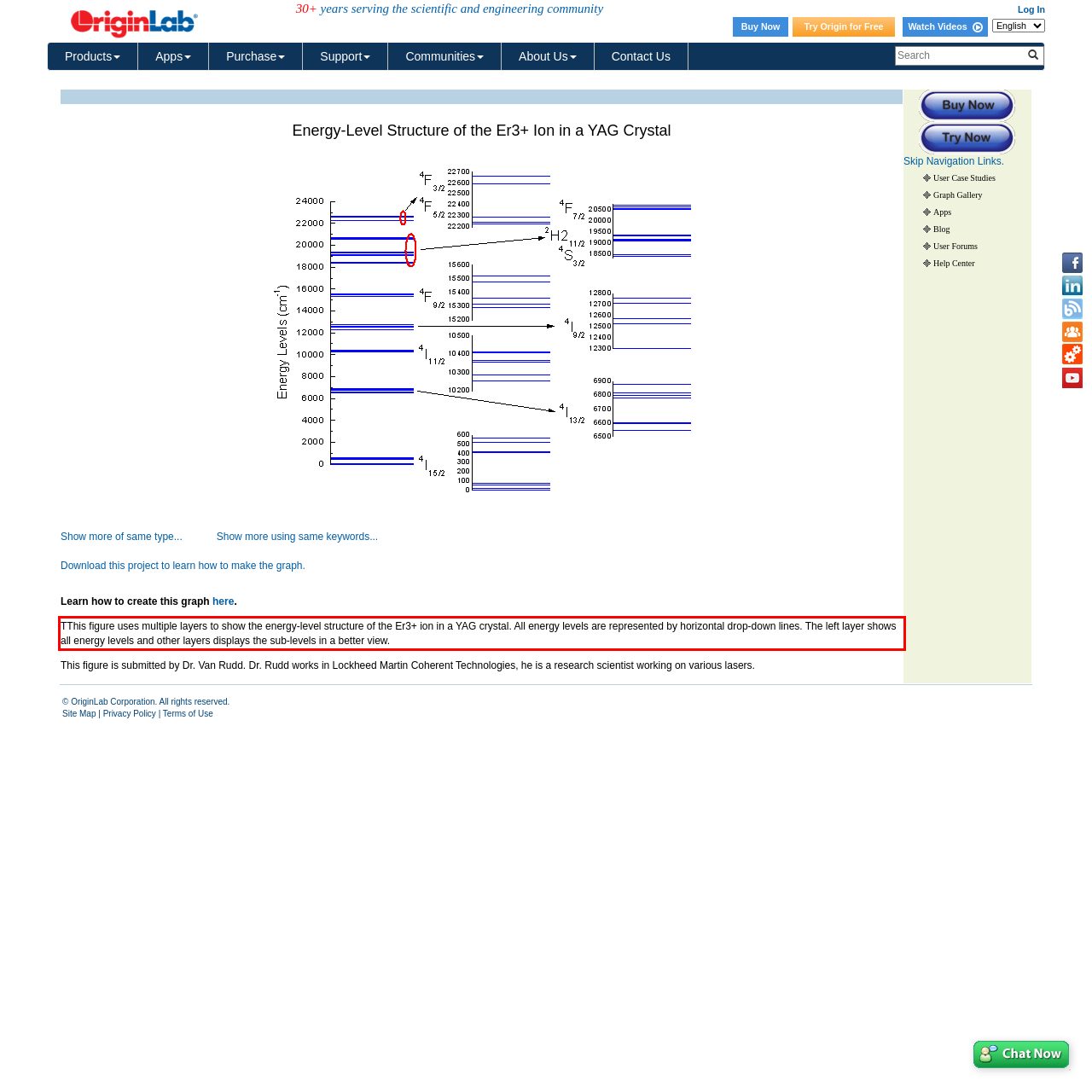Please perform OCR on the text content within the red bounding box that is highlighted in the provided webpage screenshot.

TThis figure uses multiple layers to show the energy-level structure of the Er3+ ion in a YAG crystal. All energy levels are represented by horizontal drop-down lines. The left layer shows all energy levels and other layers displays the sub-levels in a better view.